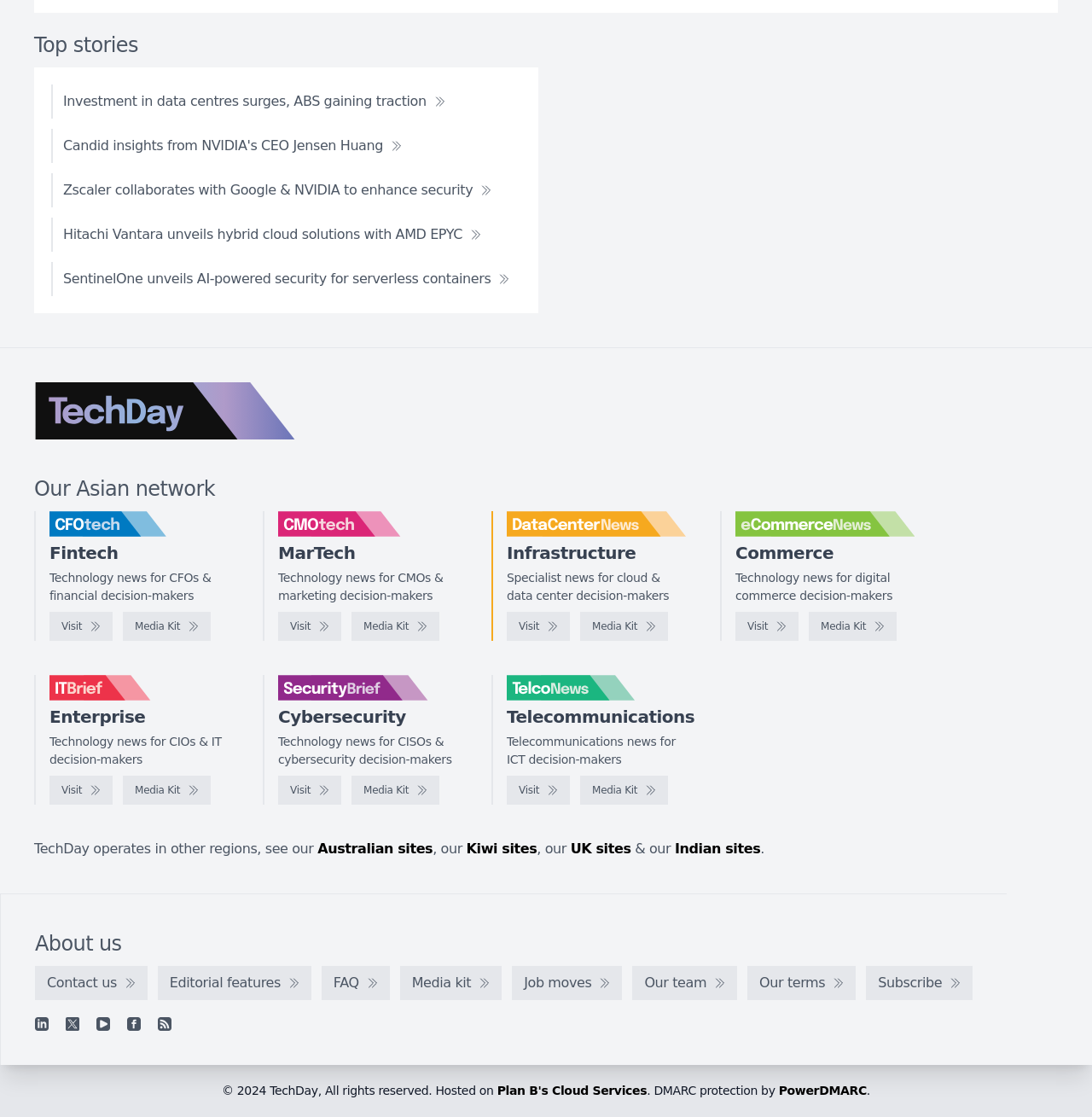Given the element description Plan B's Cloud Services, predict the bounding box coordinates for the UI element in the webpage screenshot. The format should be (top-left x, top-left y, bottom-right x, bottom-right y), and the values should be between 0 and 1.

[0.455, 0.97, 0.592, 0.982]